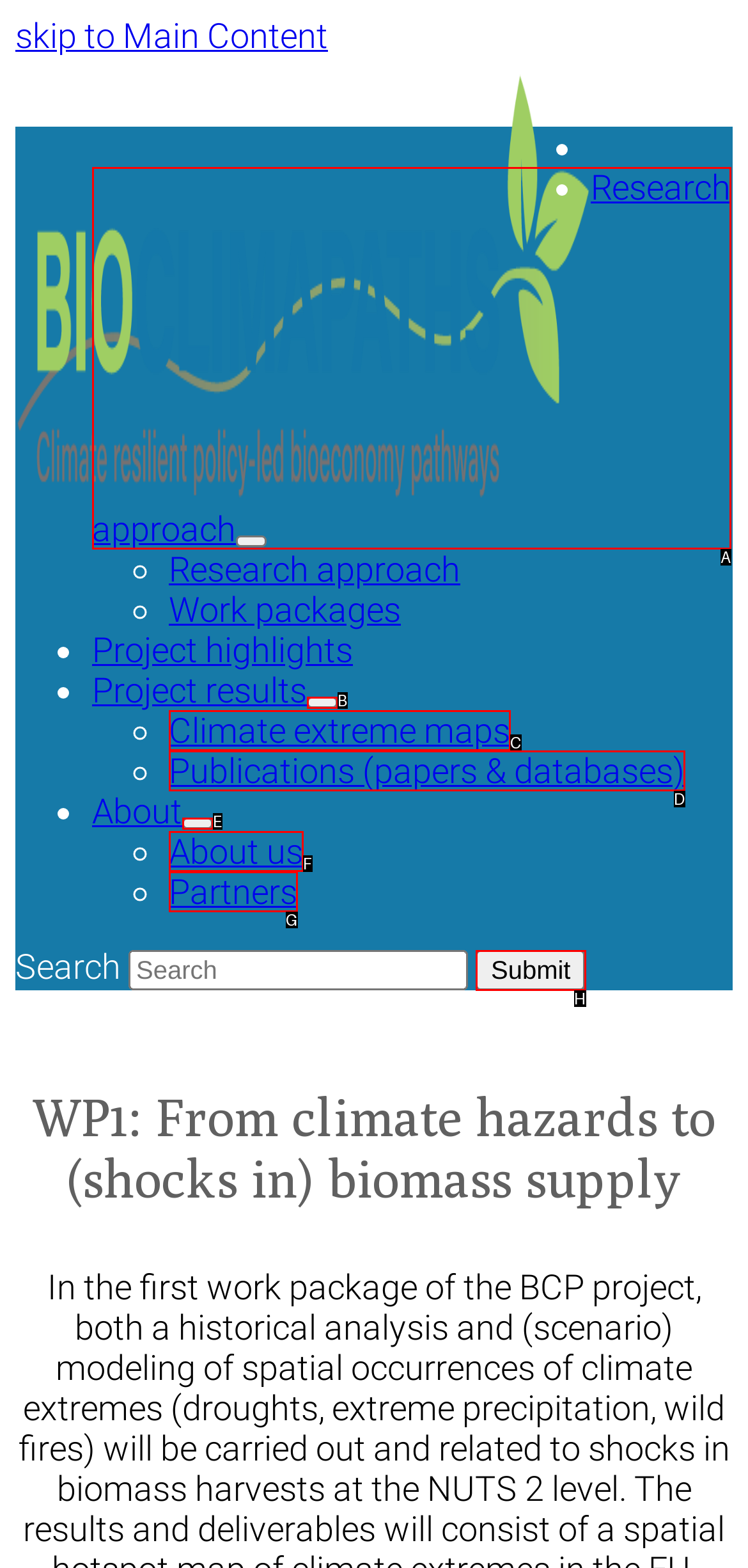Select the letter that corresponds to the UI element described as: Cookie Notice.
Answer by providing the letter from the given choices.

None